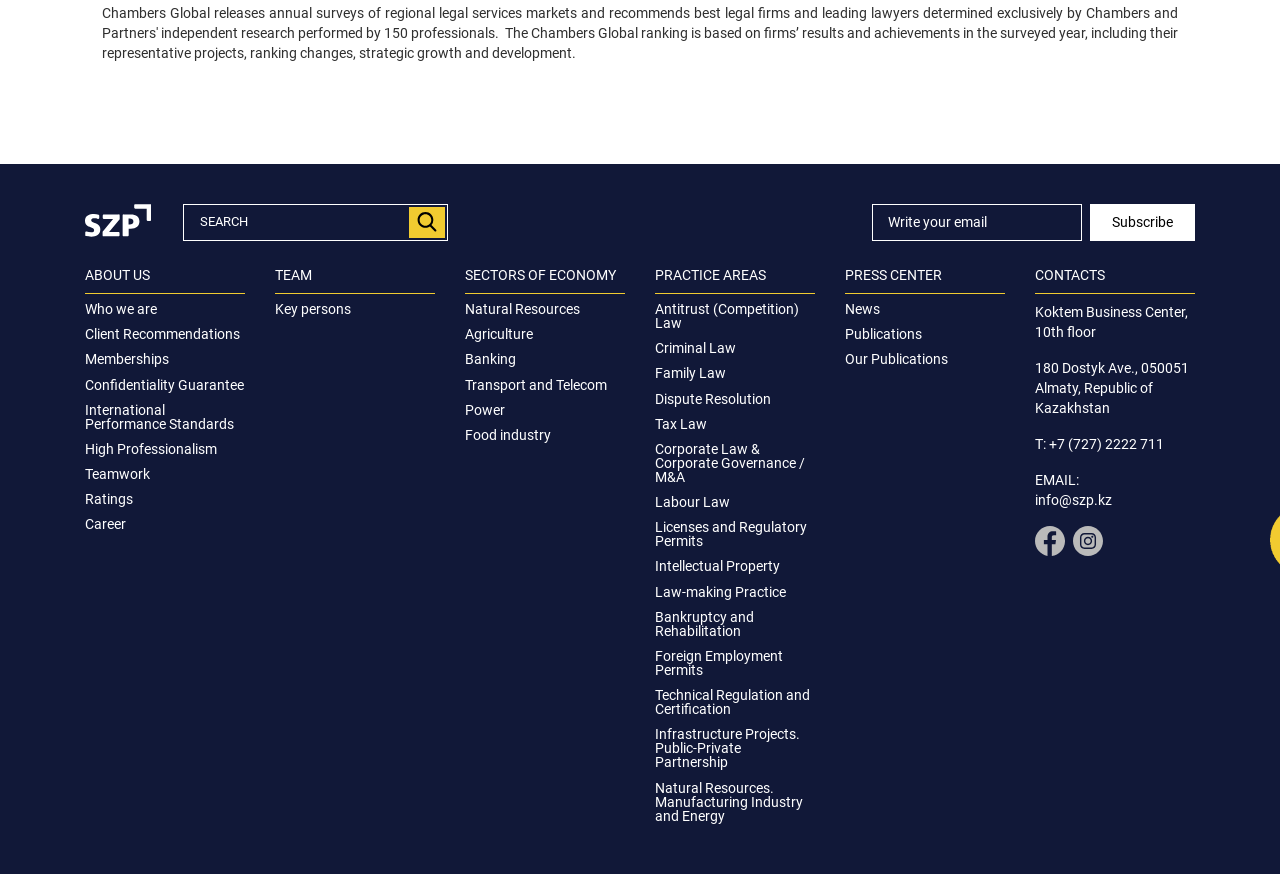Please find the bounding box for the UI component described as follows: "Licenses and Regulatory Permits".

[0.512, 0.595, 0.637, 0.627]